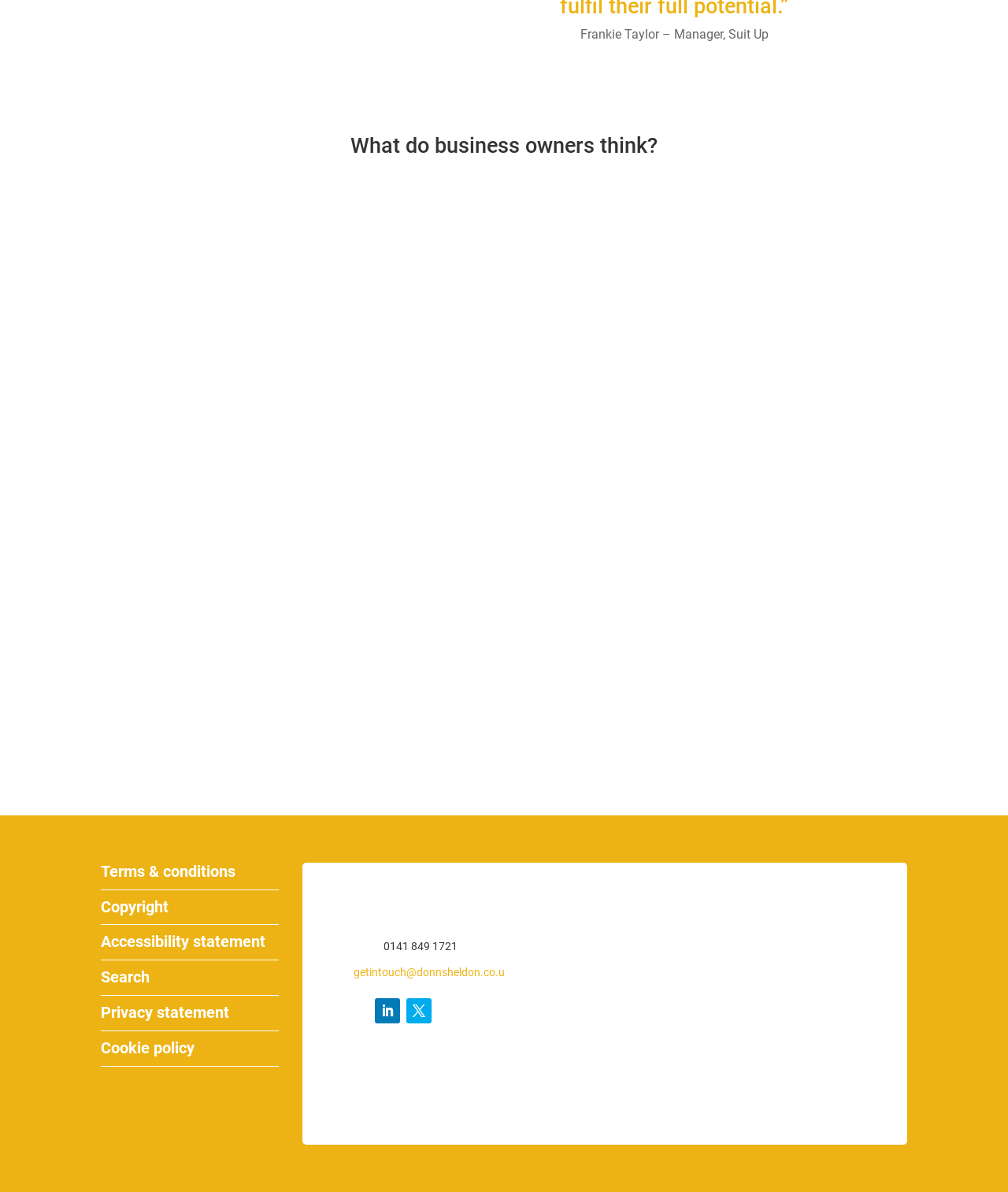Provide your answer to the question using just one word or phrase: How many links are present in the footer section of the webpage?

5